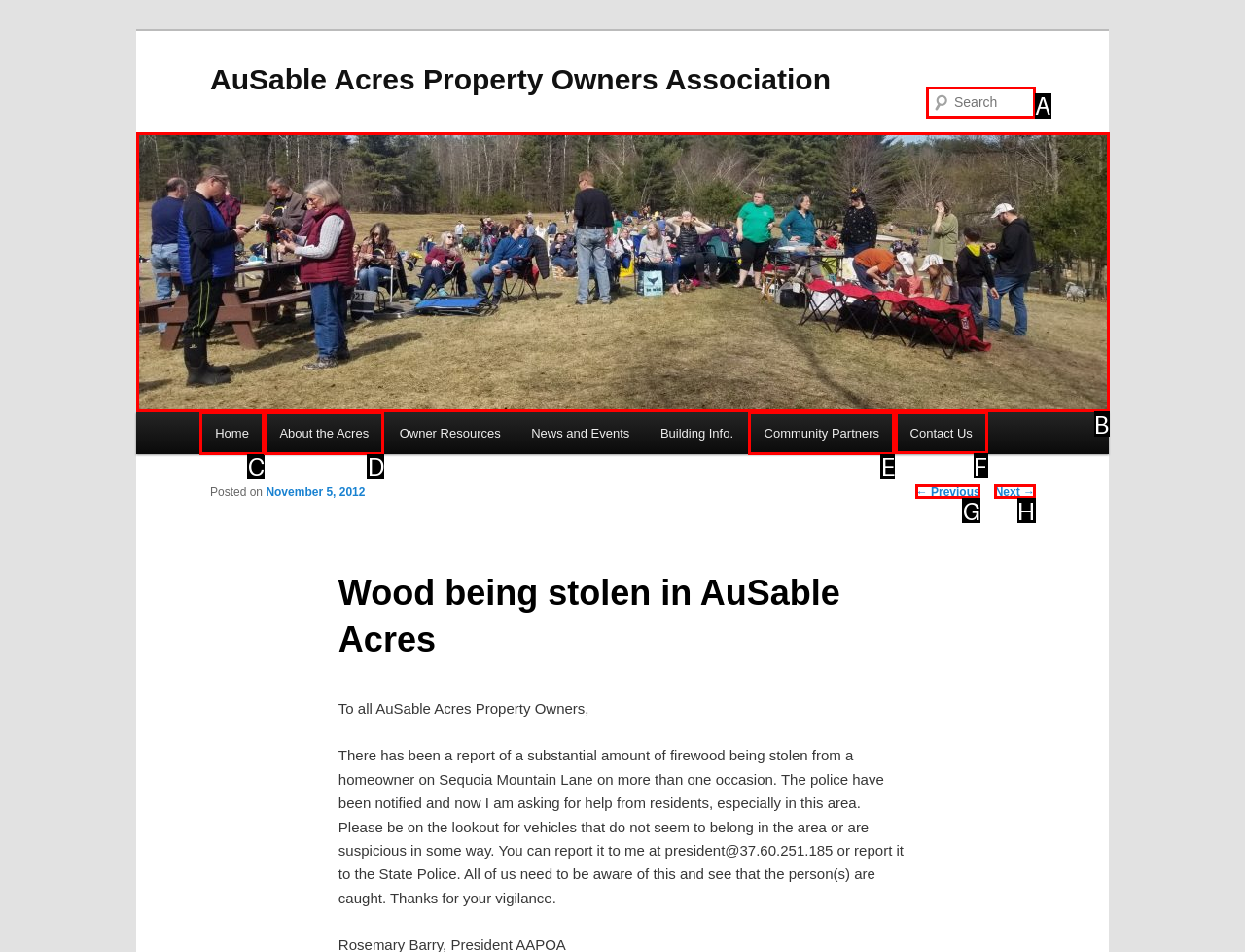Specify the letter of the UI element that should be clicked to achieve the following: Contact us
Provide the corresponding letter from the choices given.

F